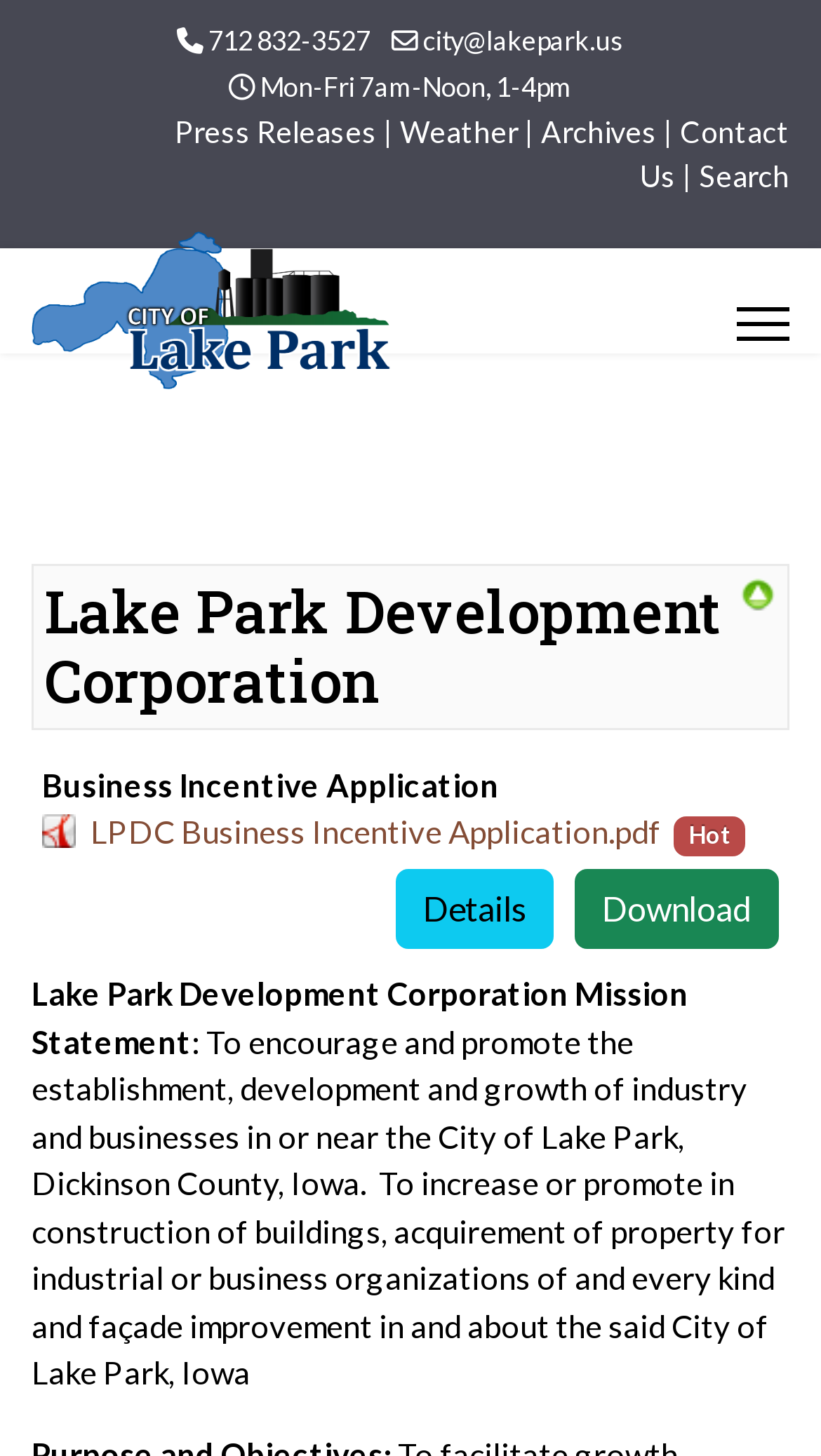Use the information in the screenshot to answer the question comprehensively: How many links are there in the top navigation menu?

I counted the number of link elements in the top navigation menu, which includes 'Press Releases', 'Weather', 'Archives', 'Contact Us', and 'Search'.